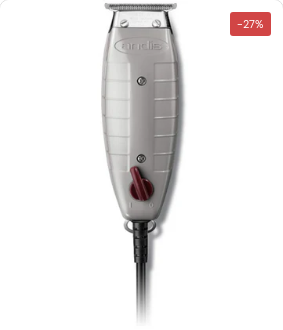Provide a thorough description of what you see in the image.

The image showcases the Andis T-Outliner T-blade Trimmer, a professional-grade grooming tool known for its precision and reliability. Designed for both hair cutting and outlining, this trimmer features a sleek gray exterior with an adjustable blade lever to customize cutting lengths. The ergonomic design ensures a comfortable grip during extended use. Prominently displayed in the corner is a red tag indicating a 27% discount, highlighting an appealing price reduction for potential buyers. This trimmer is an essential addition to any styling toolkit, combining functionality with an aesthetically pleasing look.